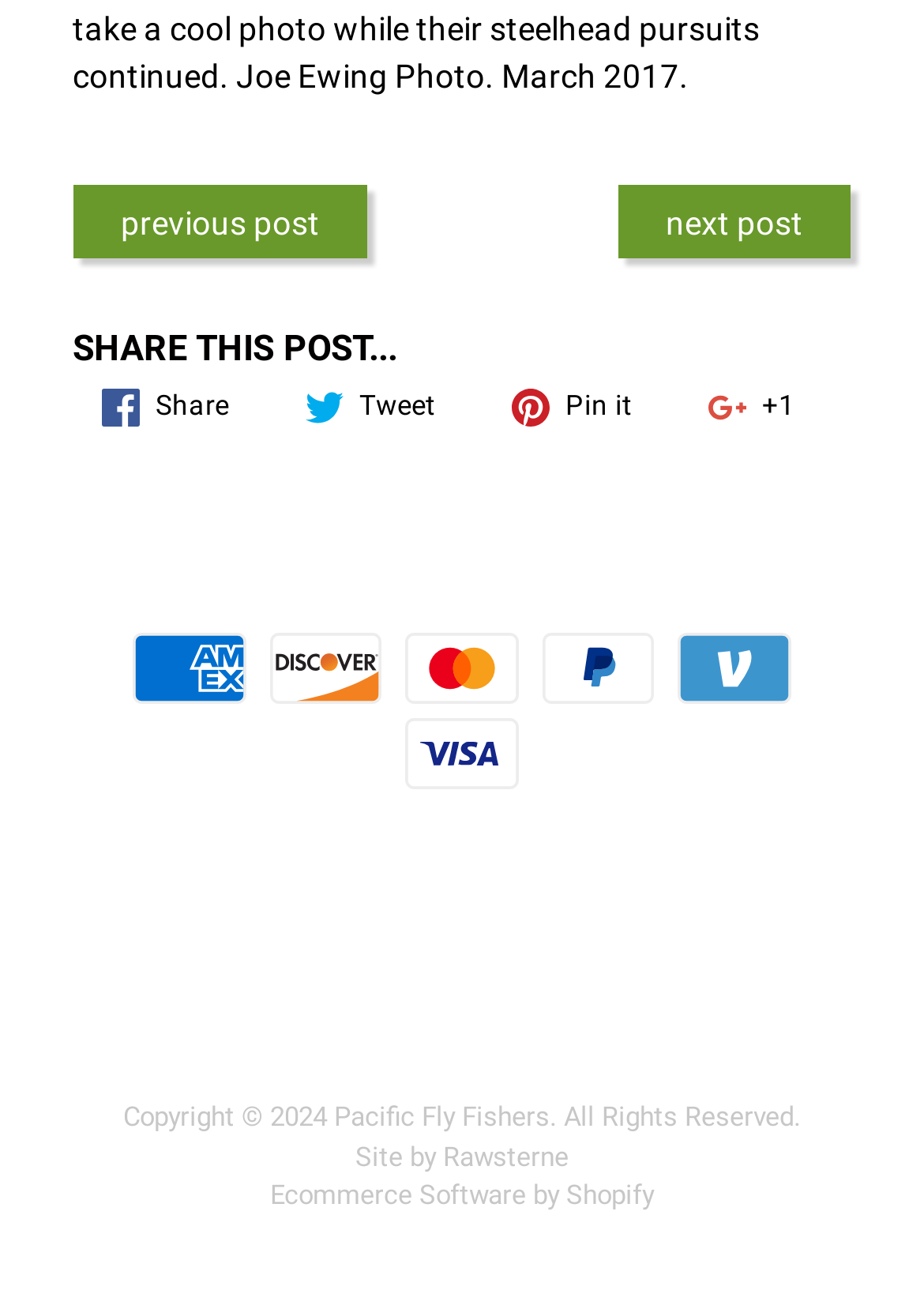Pinpoint the bounding box coordinates of the area that should be clicked to complete the following instruction: "Go to the previous post". The coordinates must be given as four float numbers between 0 and 1, i.e., [left, top, right, bottom].

[0.078, 0.142, 0.398, 0.199]